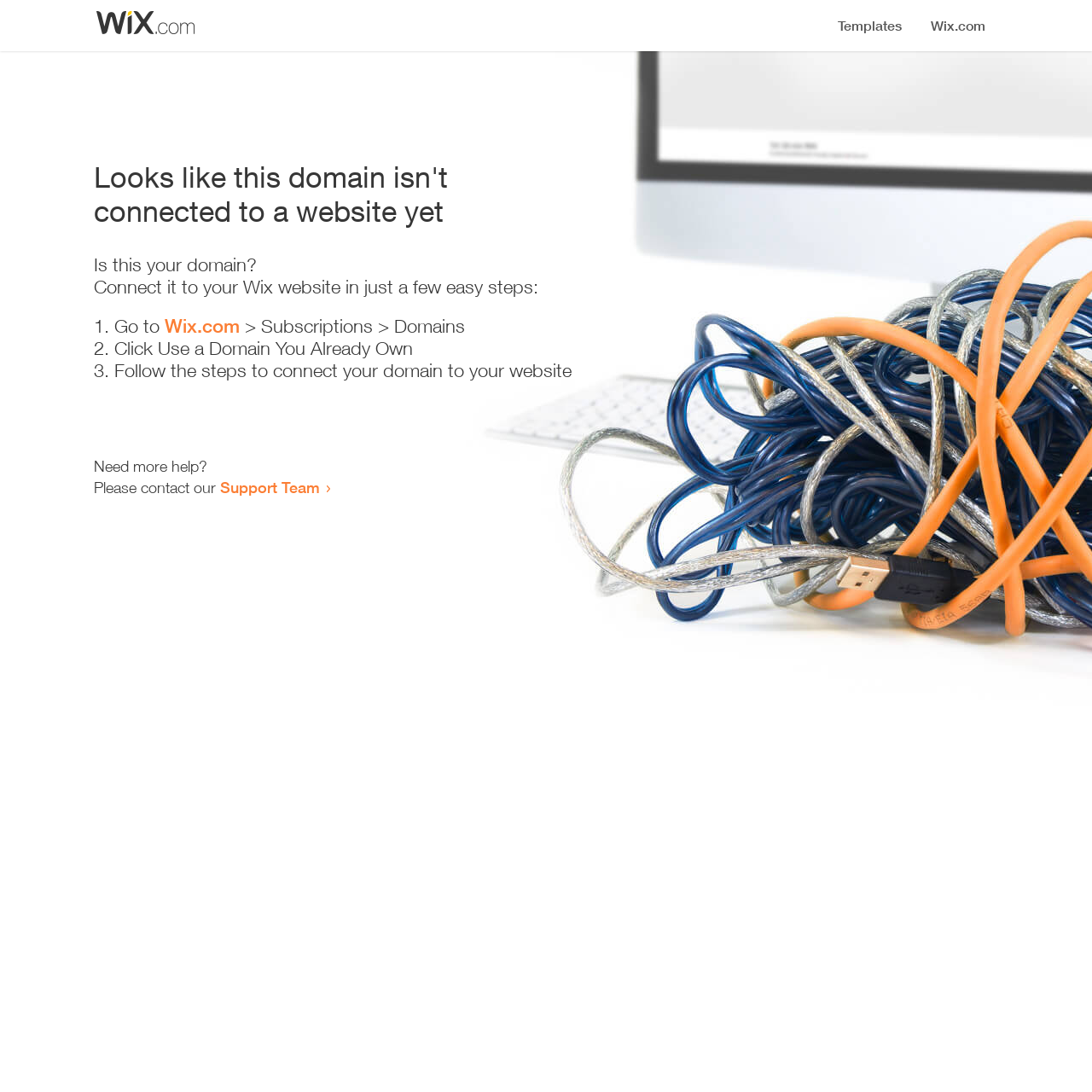Give a full account of the webpage's elements and their arrangement.

The webpage appears to be an error page, indicating that a domain is not connected to a website yet. At the top, there is a small image, likely a logo or icon. Below the image, a prominent heading reads "Looks like this domain isn't connected to a website yet". 

Underneath the heading, there is a series of instructions to connect the domain to a Wix website. The instructions are presented in a step-by-step format, with each step numbered and accompanied by a brief description. The first step is to go to Wix.com, followed by navigating to the Subscriptions and Domains section. The second step is to click "Use a Domain You Already Own", and the third step is to follow the instructions to connect the domain to the website.

At the bottom of the page, there is a section offering additional help, with a message "Need more help?" followed by an invitation to contact the Support Team via a link.